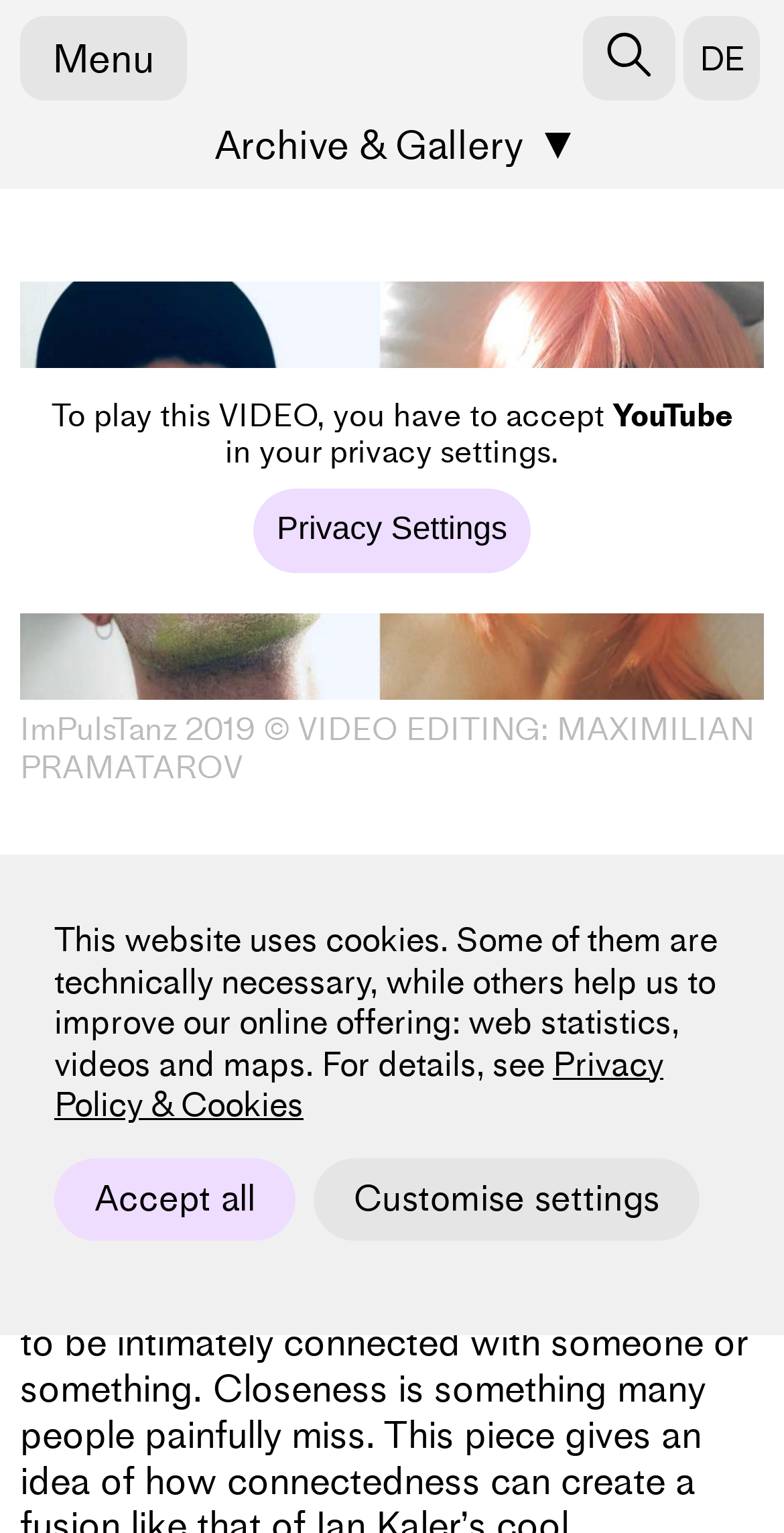How many buttons are there in the cookie policy section?
Provide an in-depth and detailed answer to the question.

I looked at the cookie policy section and found two buttons: 'Accept all' and 'Customise settings'.